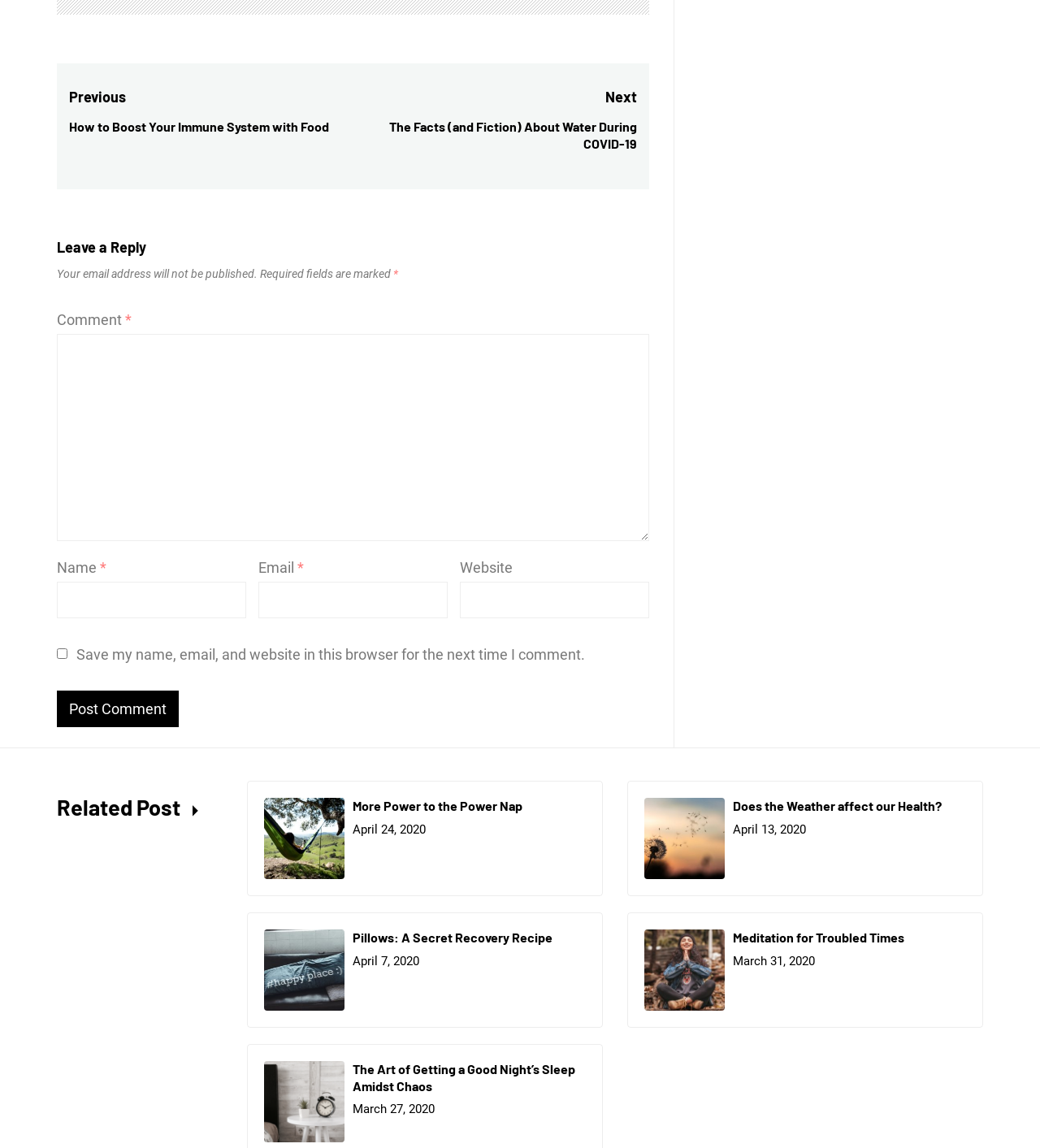Can you provide the bounding box coordinates for the element that should be clicked to implement the instruction: "Post a comment"?

[0.055, 0.602, 0.172, 0.634]